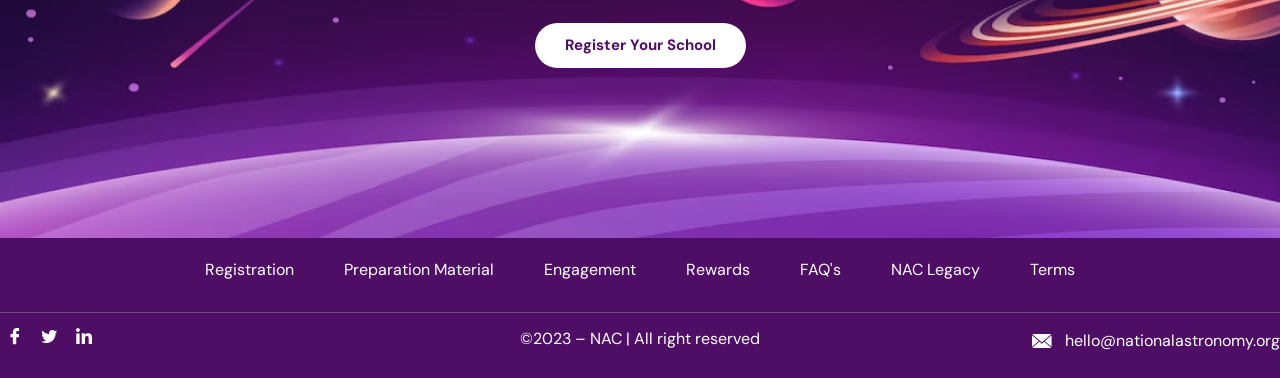Give a short answer using one word or phrase for the question:
What is the second link in the top navigation menu?

Registration